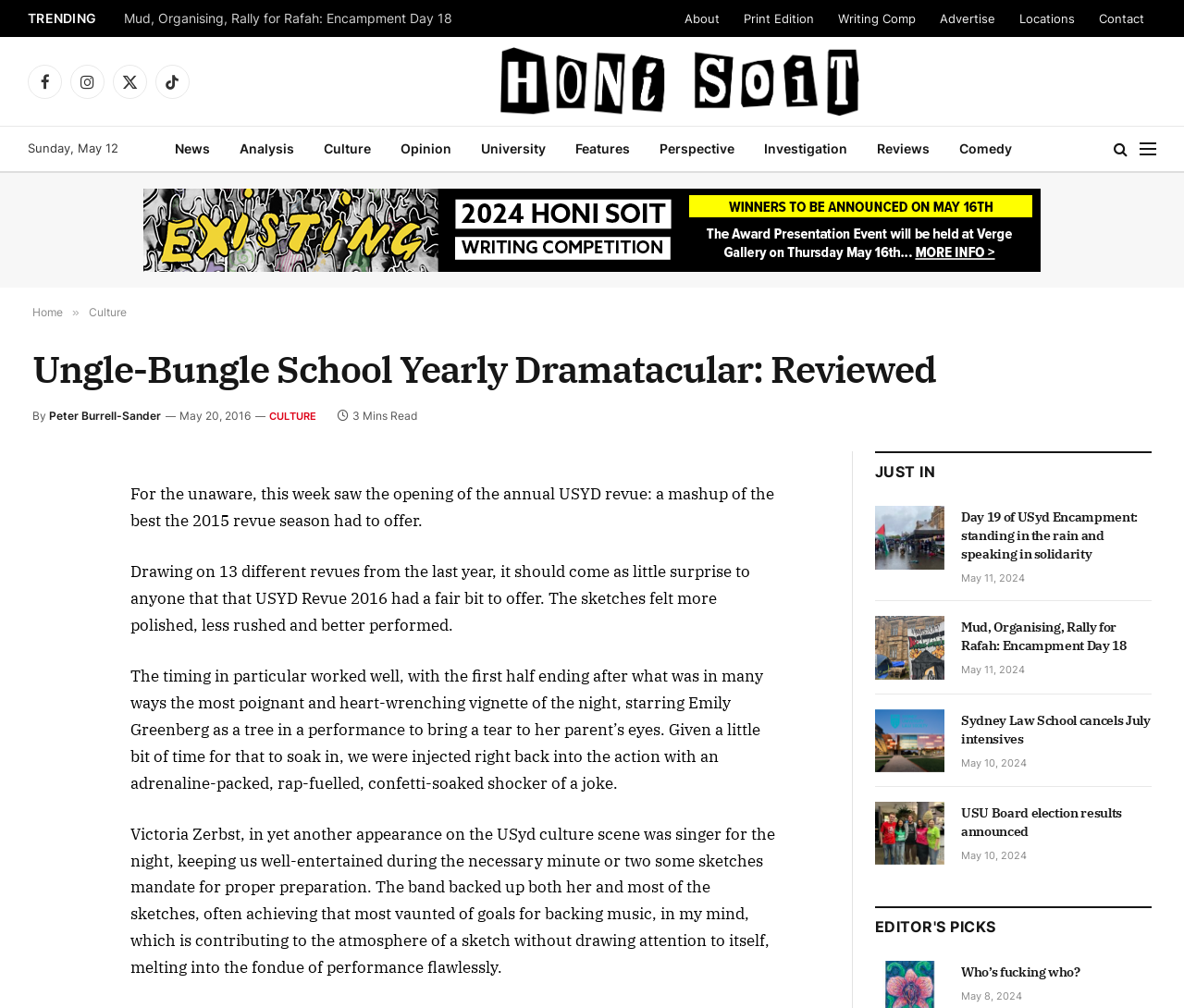What is the date of the reviewed article?
Answer the question with a single word or phrase, referring to the image.

May 20, 2016